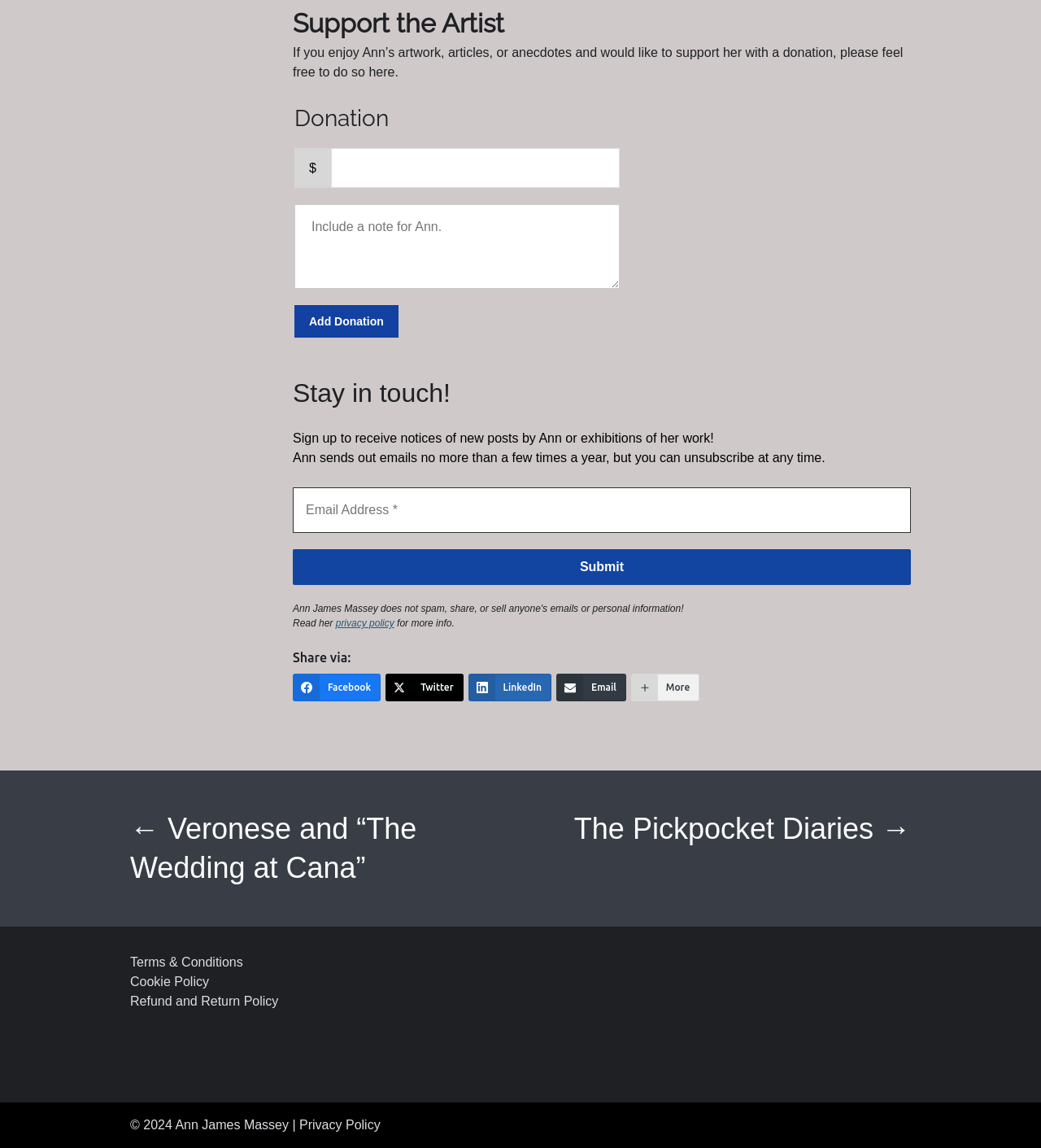Please find and report the bounding box coordinates of the element to click in order to perform the following action: "Add a note for Ann". The coordinates should be expressed as four float numbers between 0 and 1, in the format [left, top, right, bottom].

[0.283, 0.178, 0.595, 0.252]